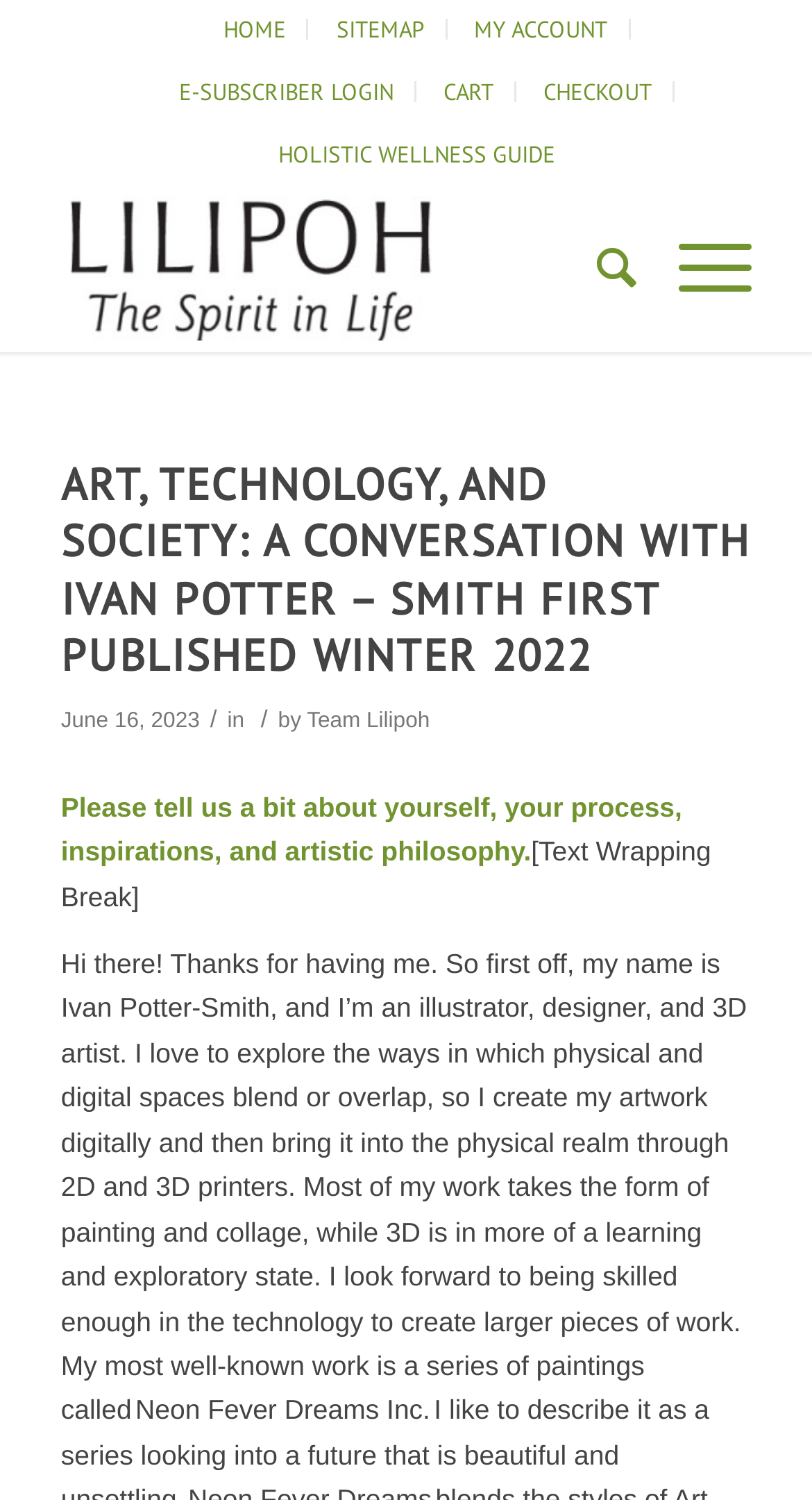Please find and report the bounding box coordinates of the element to click in order to perform the following action: "Click on HOME". The coordinates should be expressed as four float numbers between 0 and 1, in the format [left, top, right, bottom].

[0.25, 0.012, 0.381, 0.026]